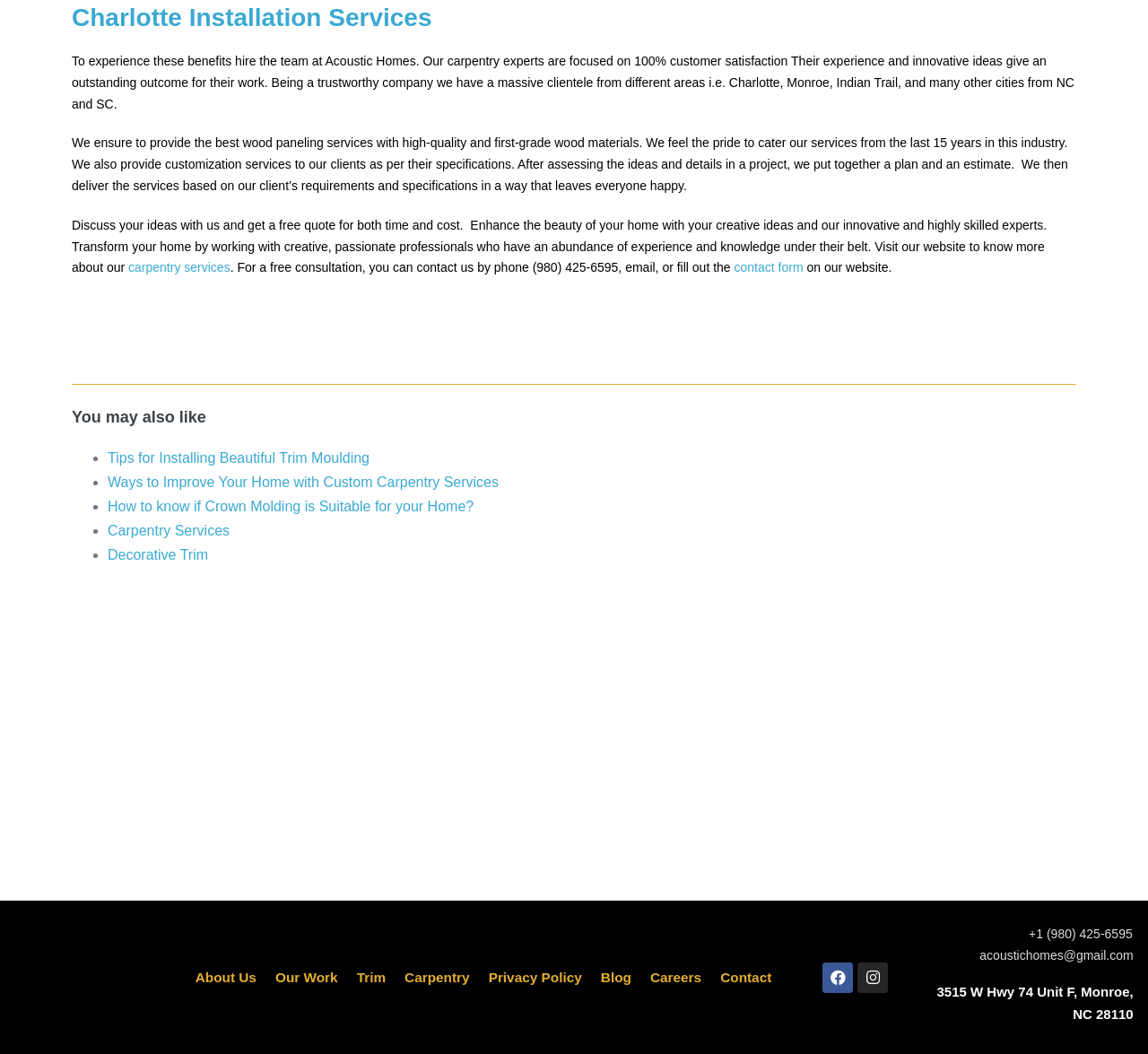Please identify the bounding box coordinates of the region to click in order to complete the given instruction: "Get a free quote for carpentry services". The coordinates should be four float numbers between 0 and 1, i.e., [left, top, right, bottom].

[0.112, 0.247, 0.201, 0.261]